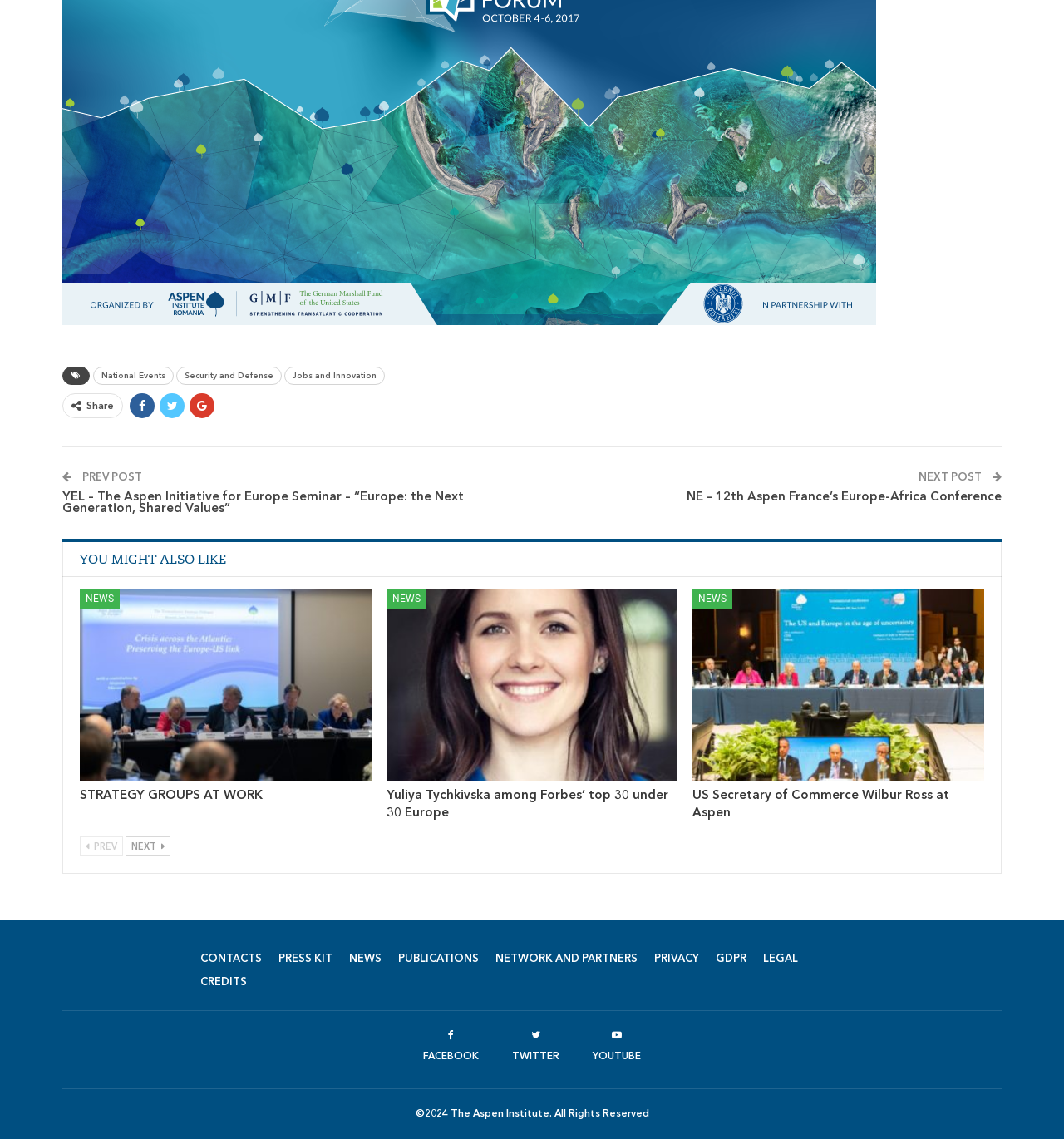Kindly determine the bounding box coordinates for the area that needs to be clicked to execute this instruction: "Click the 'MEETING TIMES' link".

None